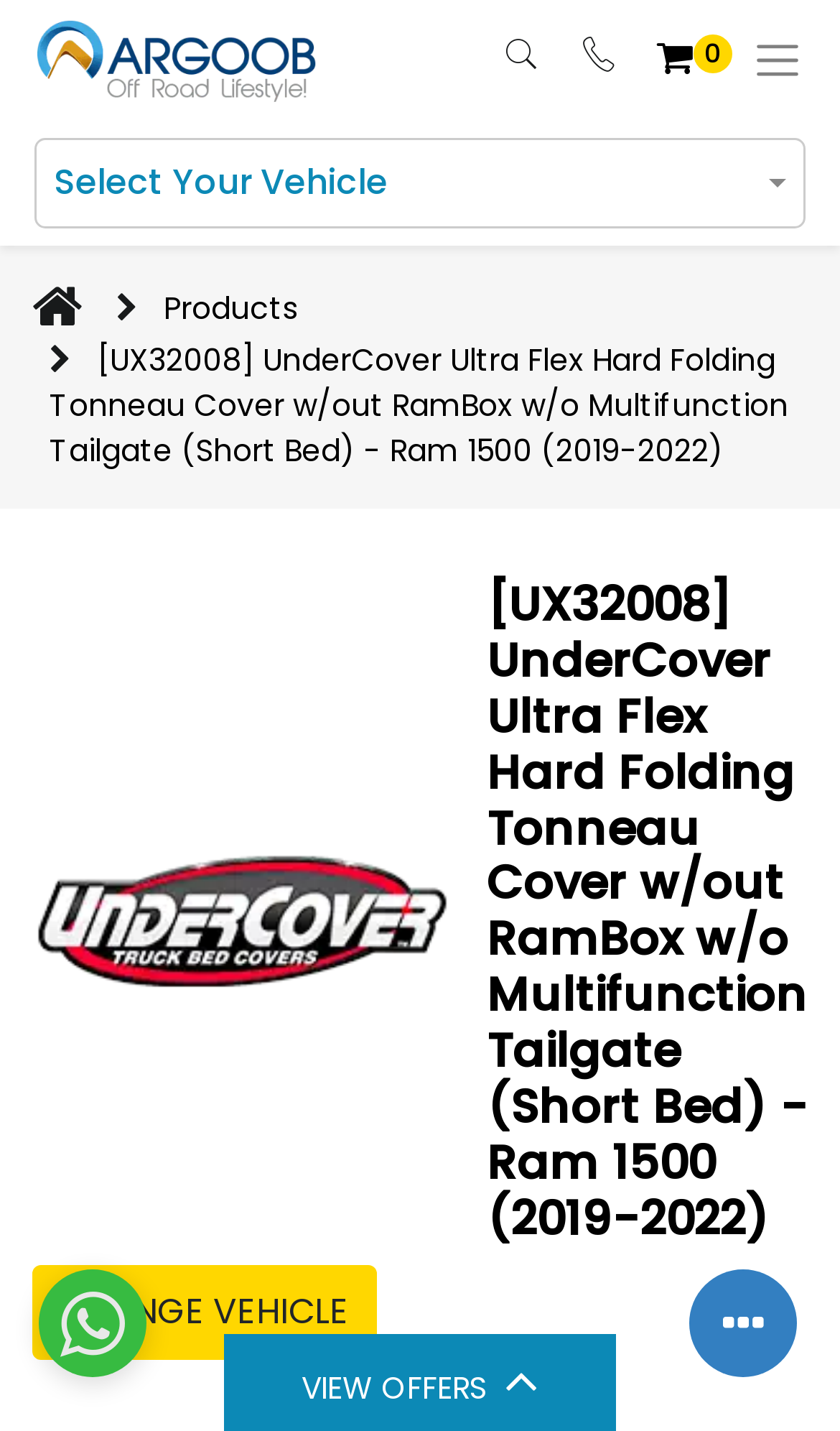Reply to the question below using a single word or brief phrase:
What is the brand of the tonneau cover?

UnderCover